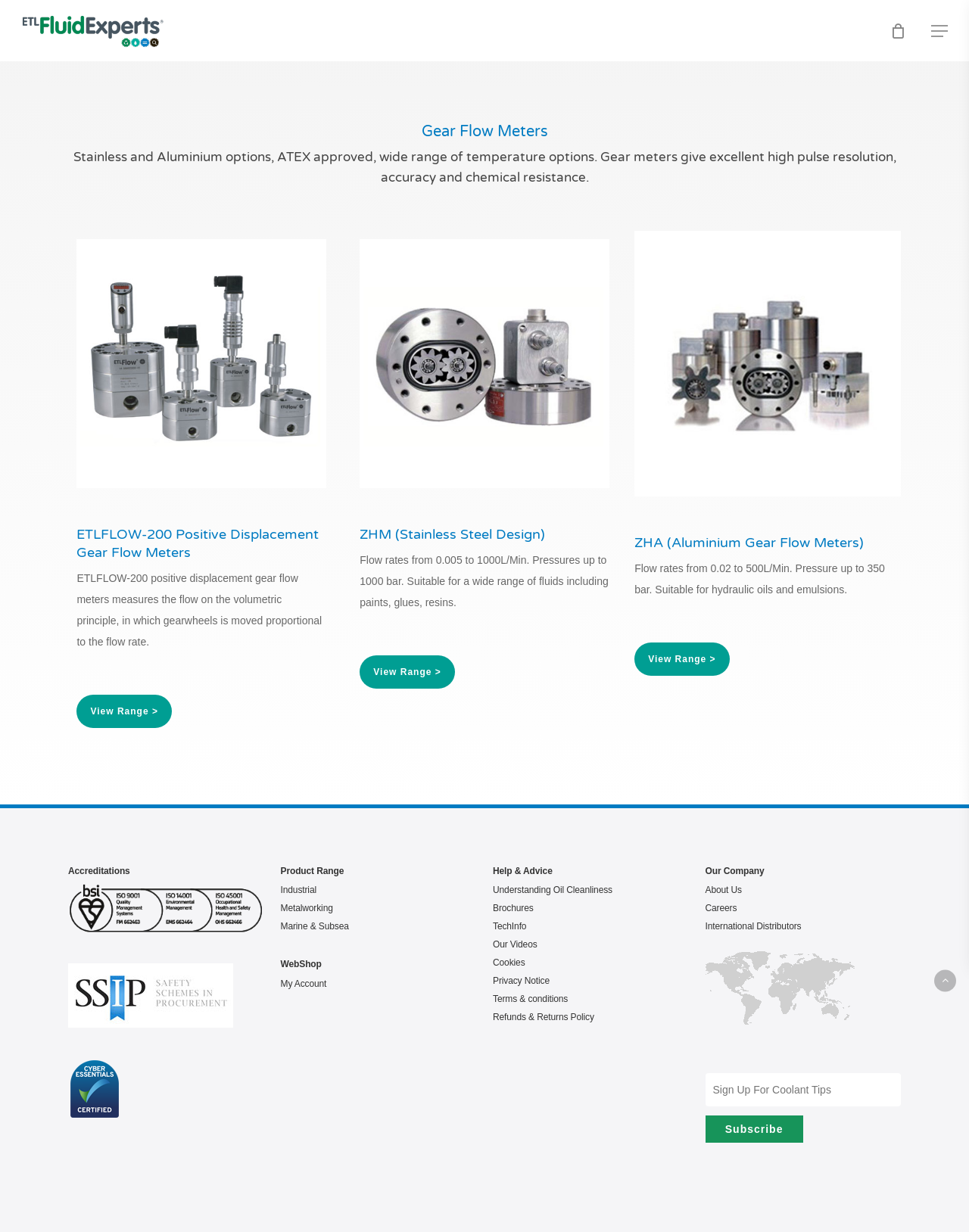Find the bounding box coordinates of the element to click in order to complete the given instruction: "Go to the WebShop."

[0.289, 0.778, 0.491, 0.788]